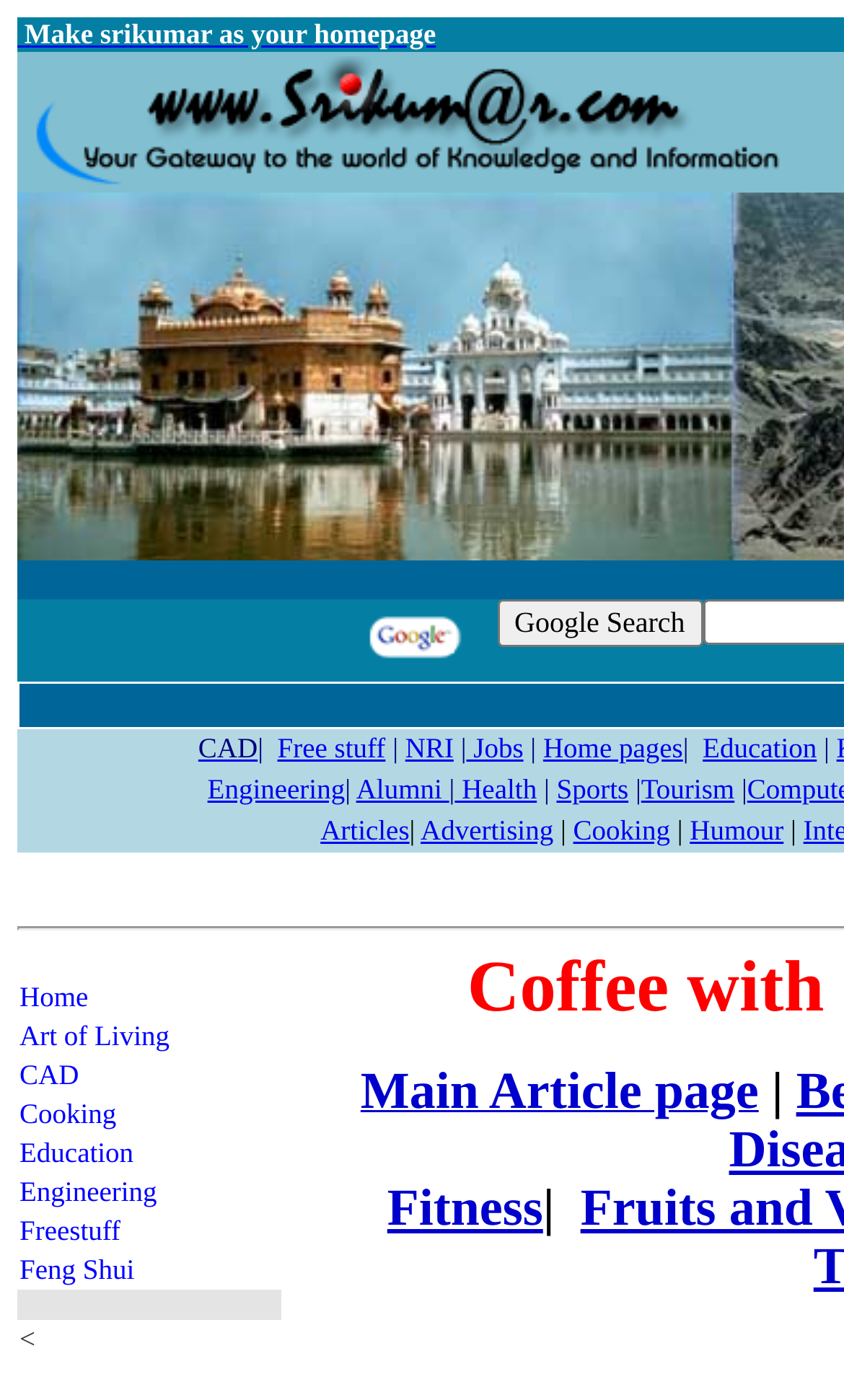Could you locate the bounding box coordinates for the section that should be clicked to accomplish this task: "Explore the Fitness section".

[0.459, 0.844, 0.643, 0.884]